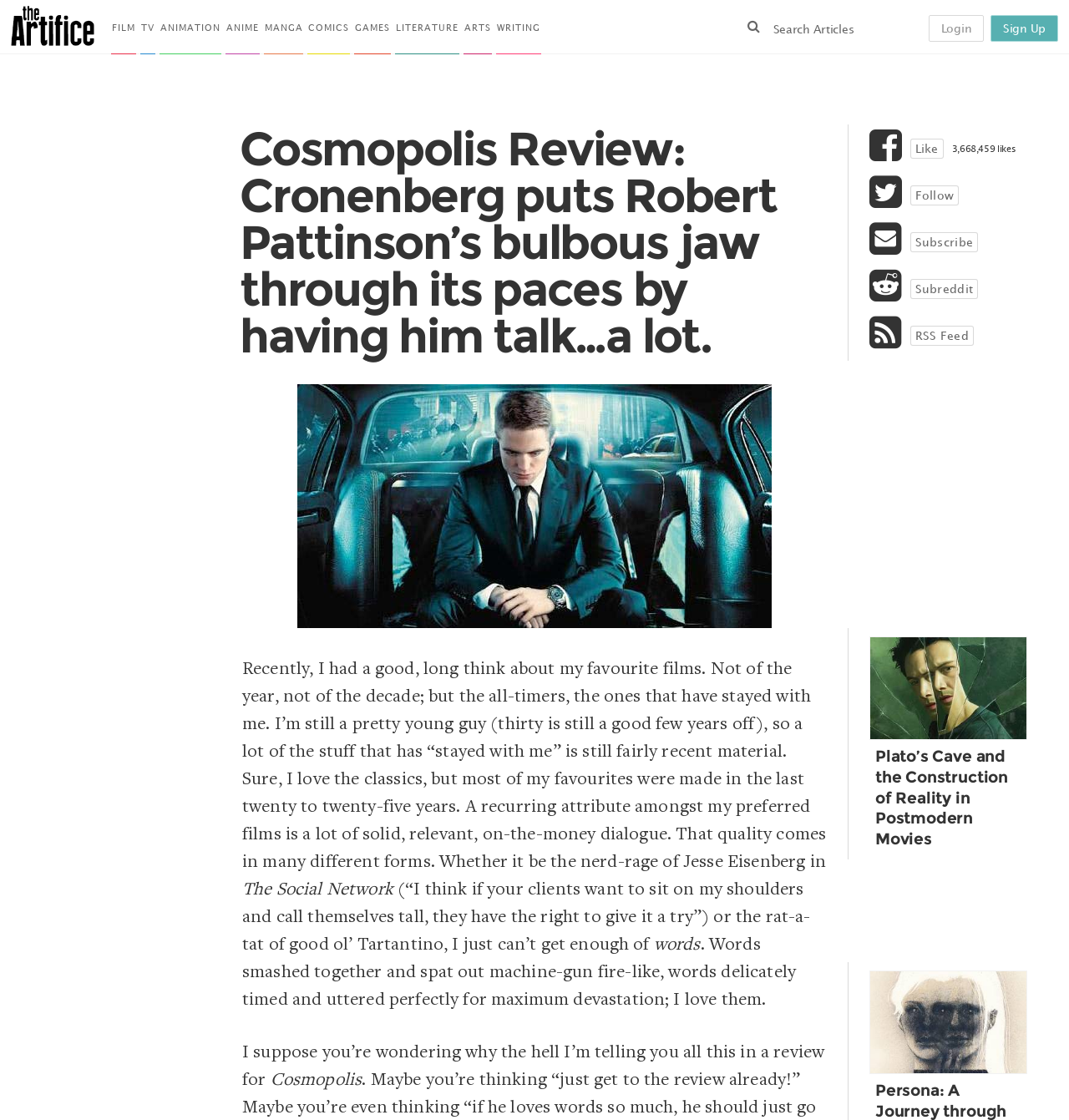Generate an in-depth caption that captures all aspects of the webpage.

This webpage is a film review article titled "Cosmopolis Review: Cronenberg puts Robert Pattinson’s bulbous jaw through its paces by having him talk…a lot." The top section of the page features a navigation menu with links to various categories such as FILM, TV, ANIMATION, and more, which are aligned horizontally across the top of the page.

Below the navigation menu, there is a search bar with a magnifying glass icon. On the top-right corner, there are links to "Login" and "Sign Up". 

The main content of the page is the review article, which starts with a heading that matches the title of the page. The article is accompanied by an image of the movie "Cosmopolis" on the left side. The text of the article is divided into several paragraphs, which discuss the author's favorite films and their attributes, including solid dialogue. The article mentions specific movie titles, such as "The Social Network", and quotes dialogue from them.

On the right side of the page, there are several links to other articles, including "Plato’s Cave and the Construction of Reality in Postmodern Movies" and "Persona: A Journey through the Shadow in Ingmar Bergman’s Masterpiece", each accompanied by an image. There are also links to "Like", "Follow", "Subscribe", and "Subreddit" on the right side.

Overall, the page has a clean layout with a focus on the main article content, accompanied by relevant images and links to other related articles.